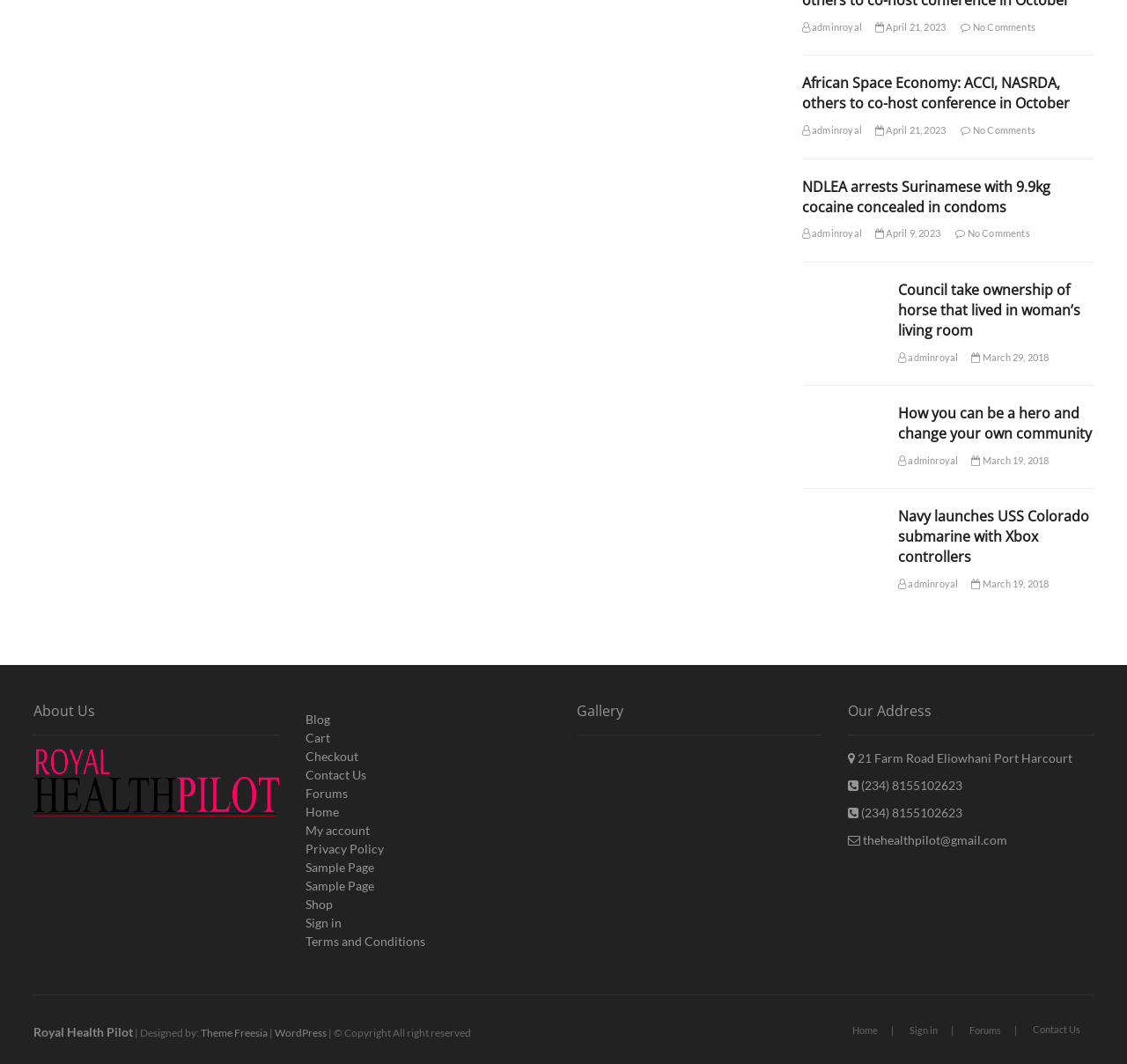Kindly determine the bounding box coordinates for the clickable area to achieve the given instruction: "View the address of the company".

[0.753, 0.705, 0.952, 0.719]